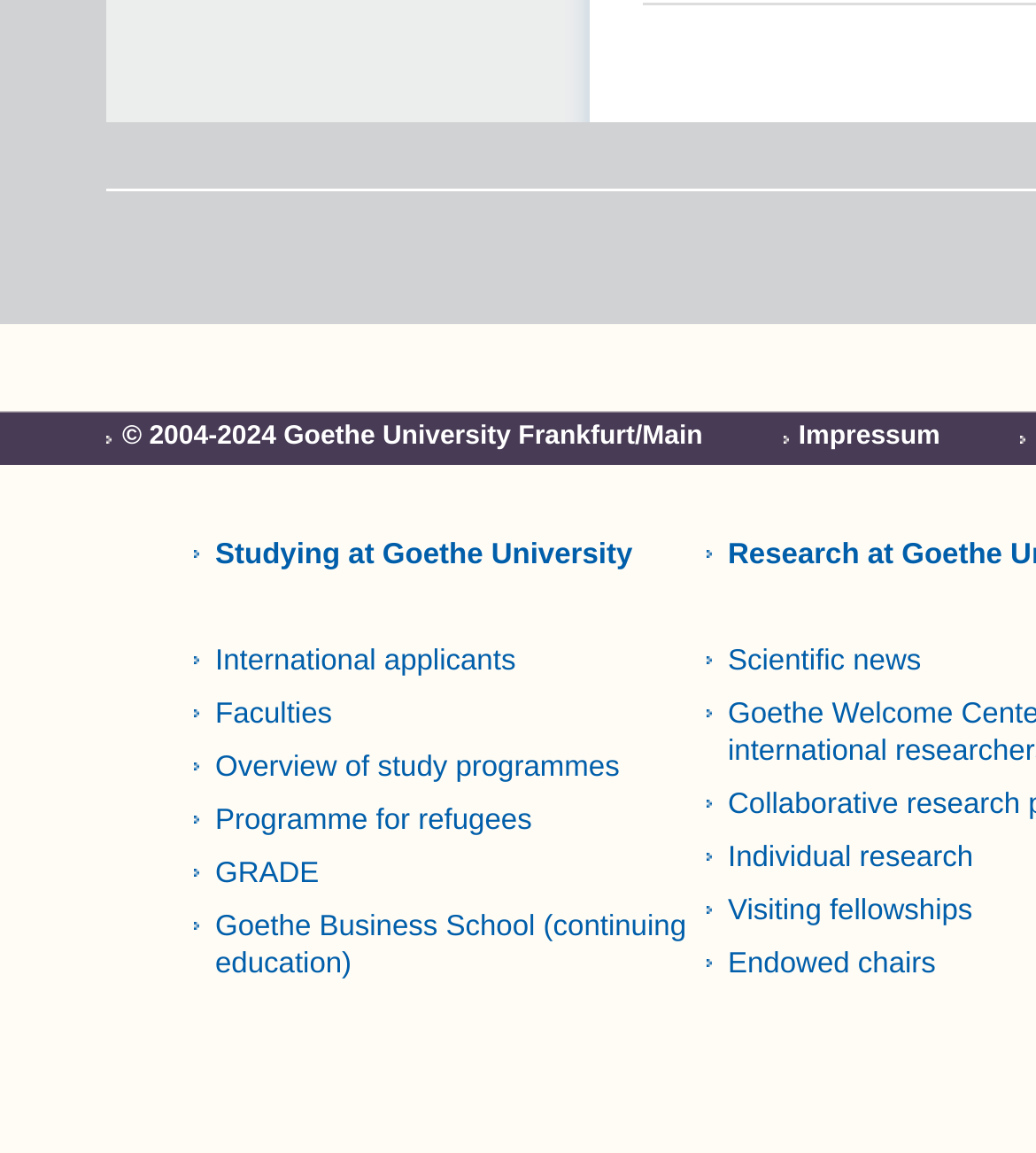Please specify the bounding box coordinates of the area that should be clicked to accomplish the following instruction: "Explore individual research". The coordinates should consist of four float numbers between 0 and 1, i.e., [left, top, right, bottom].

[0.703, 0.731, 0.939, 0.759]